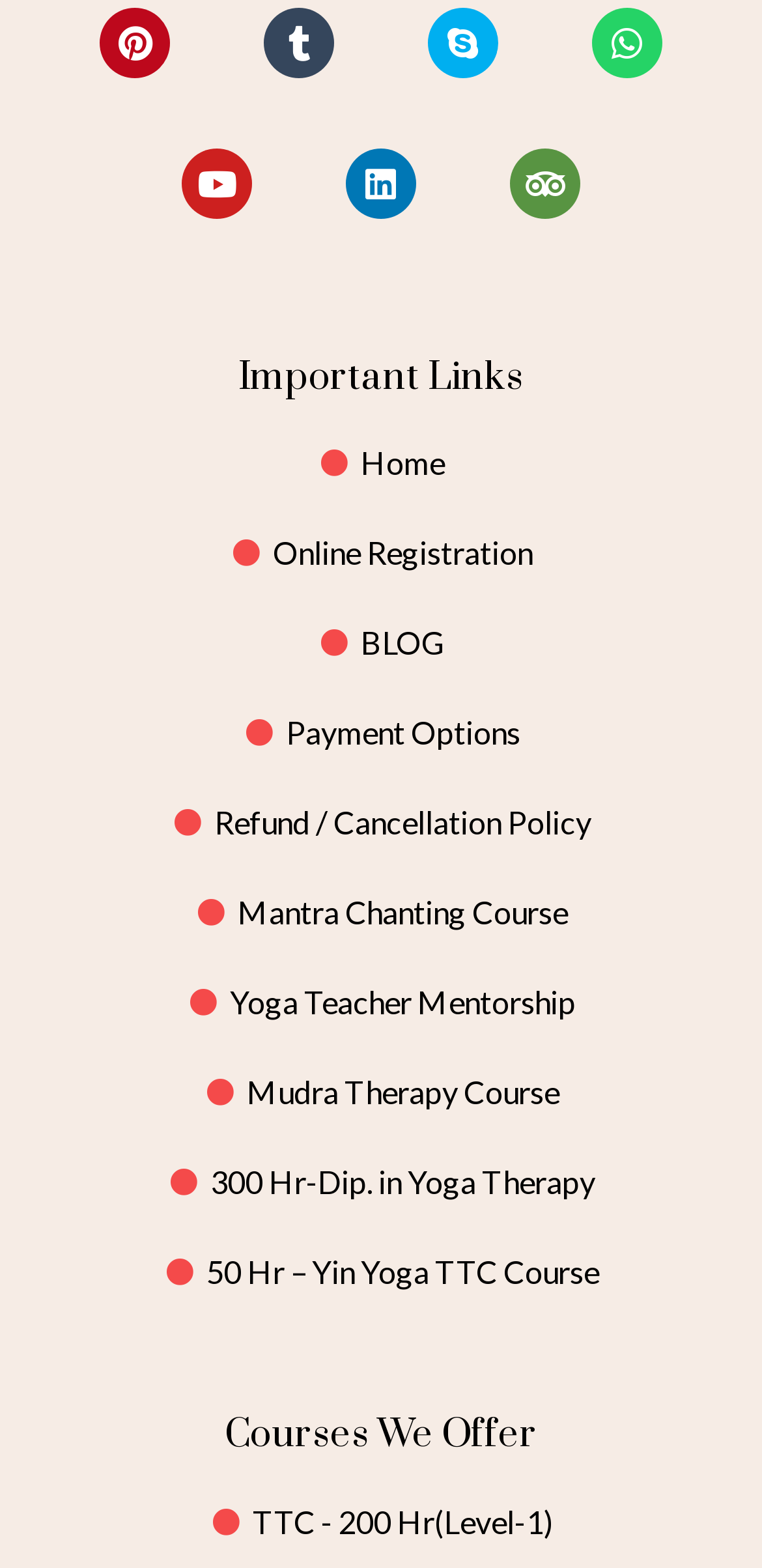Identify the bounding box coordinates of the element that should be clicked to fulfill this task: "Check Refund / Cancellation Policy". The coordinates should be provided as four float numbers between 0 and 1, i.e., [left, top, right, bottom].

[0.051, 0.51, 0.949, 0.54]